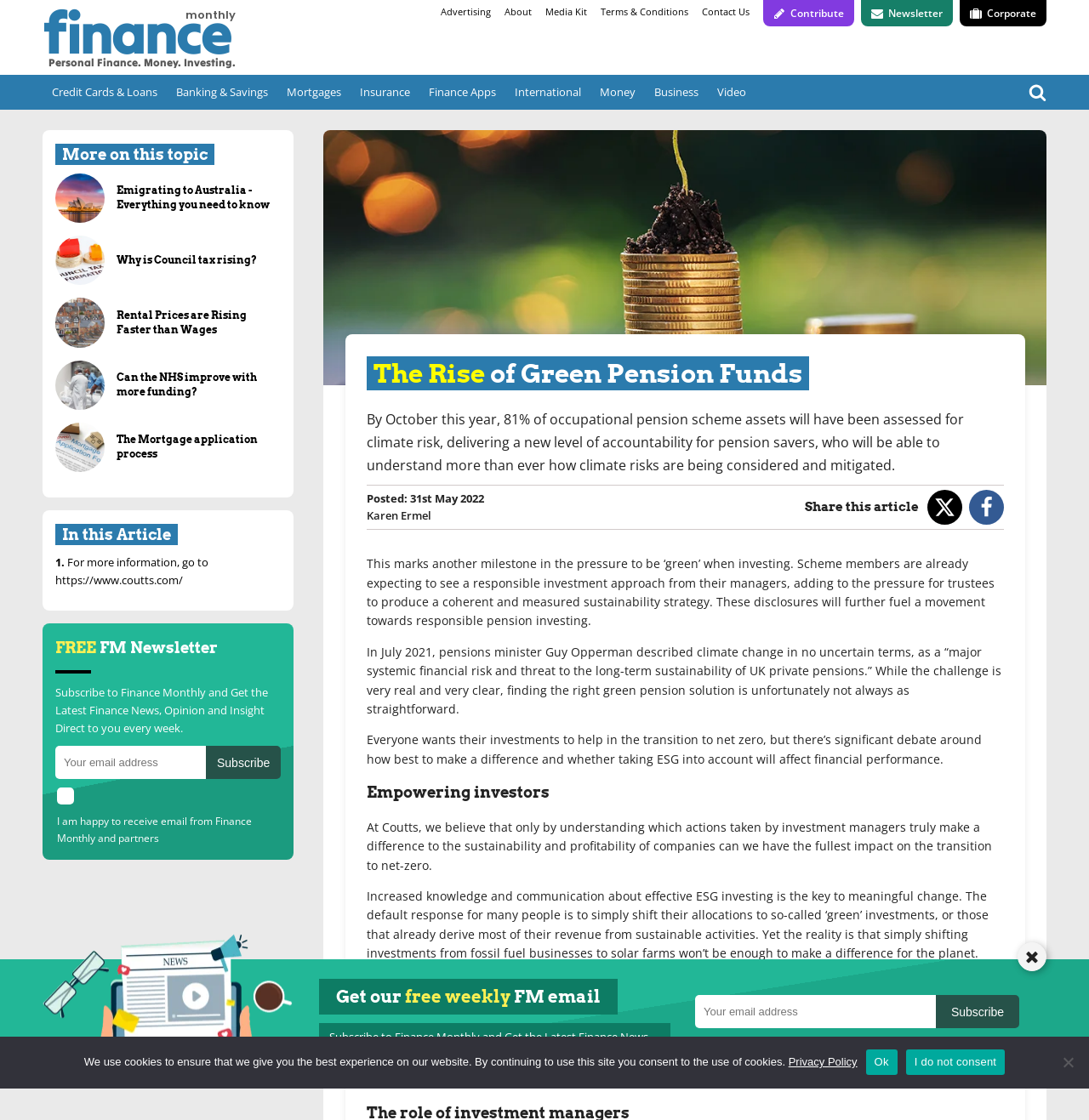Indicate the bounding box coordinates of the element that must be clicked to execute the instruction: "Click on the 'Contribute' link". The coordinates should be given as four float numbers between 0 and 1, i.e., [left, top, right, bottom].

[0.701, 0.0, 0.784, 0.024]